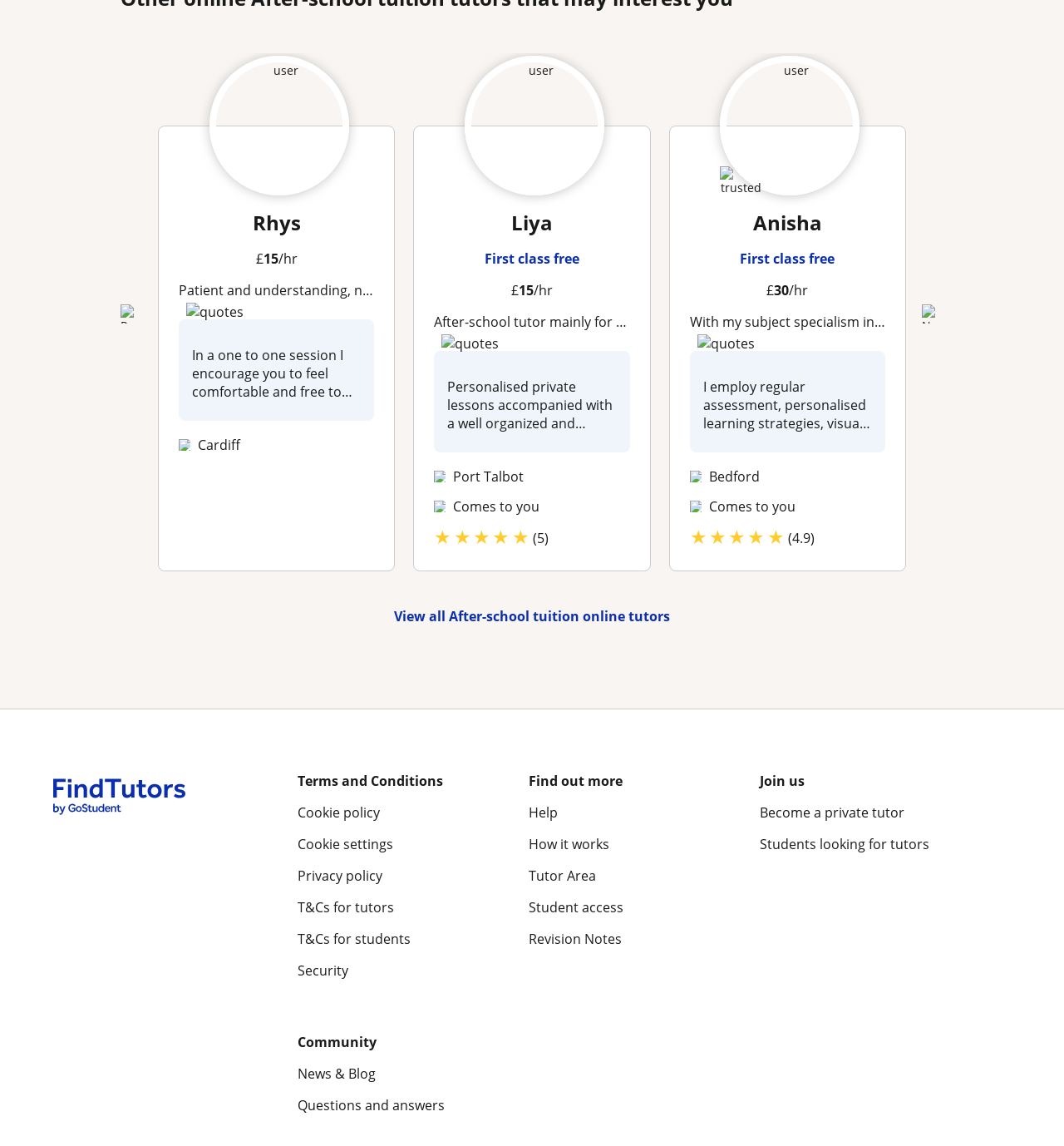Point out the bounding box coordinates of the section to click in order to follow this instruction: "Become a private tutor".

[0.714, 0.701, 0.912, 0.717]